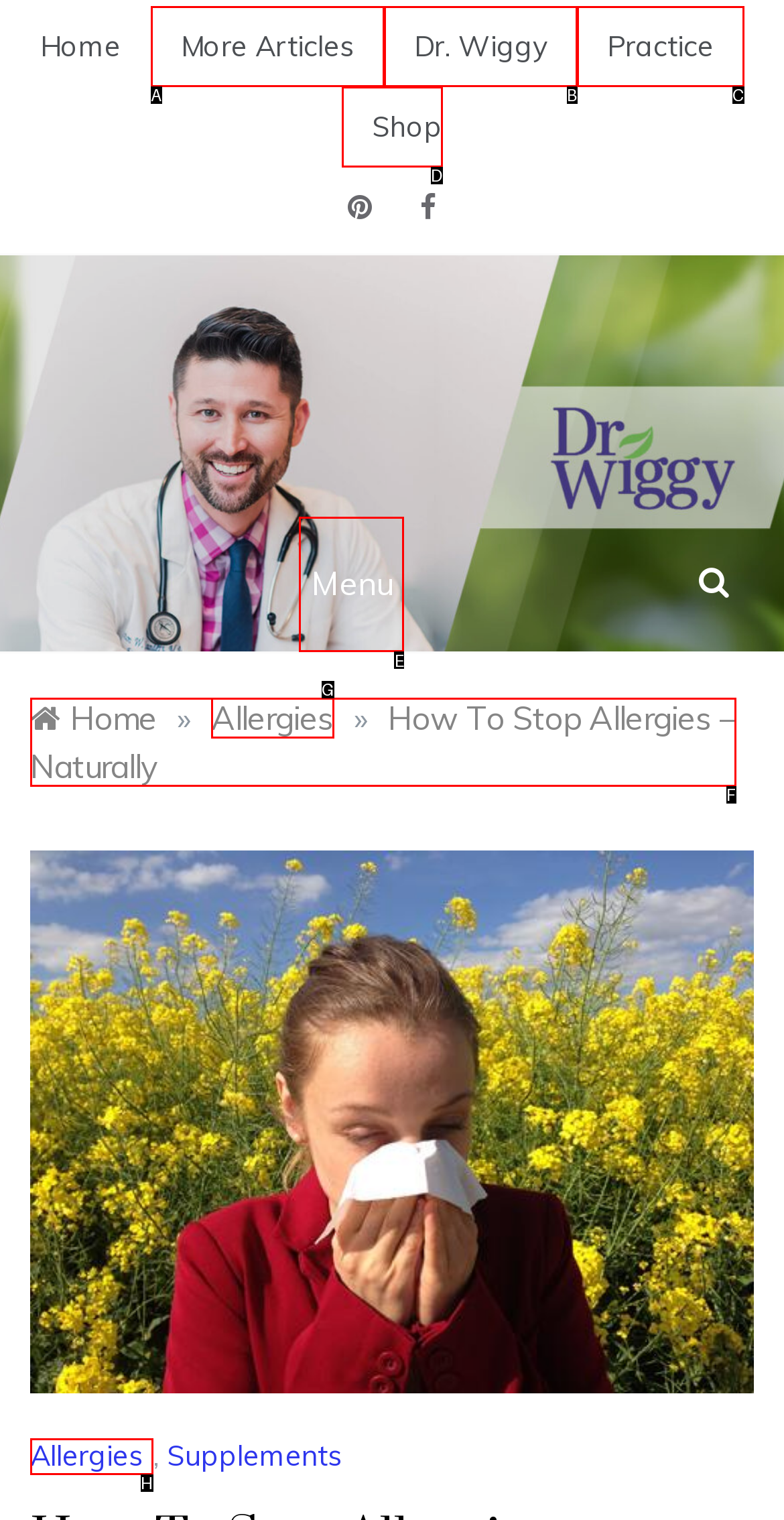Tell me the letter of the correct UI element to click for this instruction: open the menu. Answer with the letter only.

E